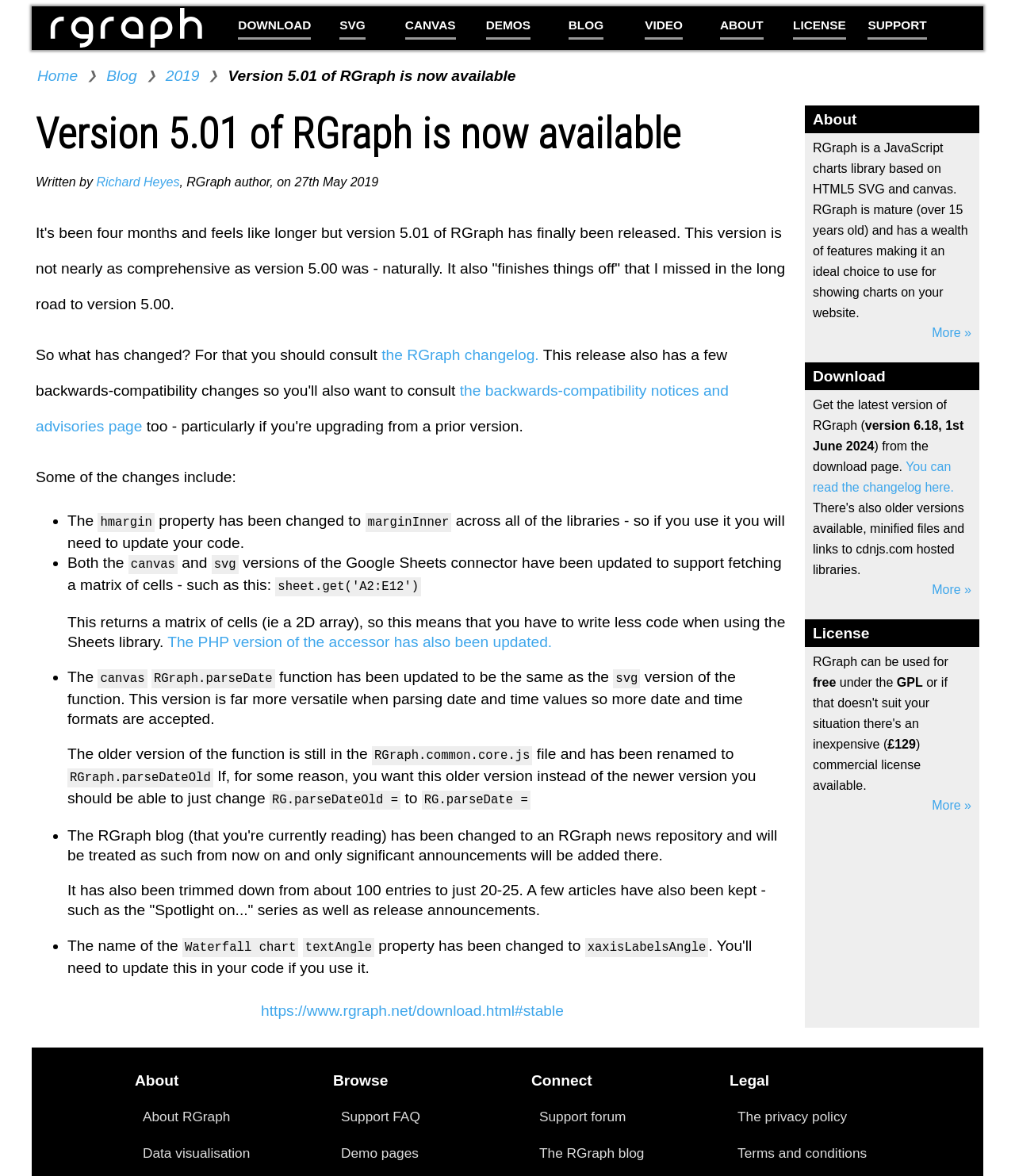Determine the bounding box coordinates of the clickable element necessary to fulfill the instruction: "Click the DOWNLOAD link". Provide the coordinates as four float numbers within the 0 to 1 range, i.e., [left, top, right, bottom].

[0.234, 0.005, 0.307, 0.029]